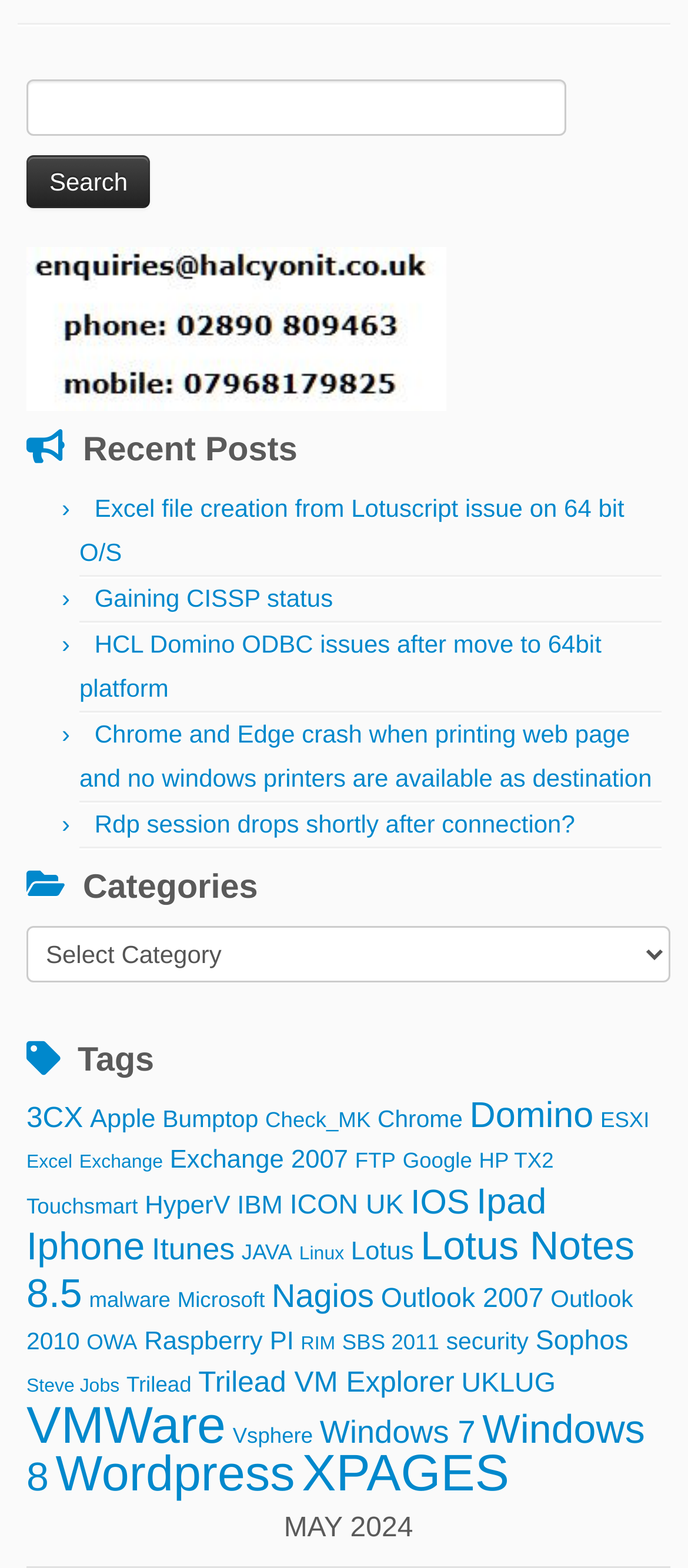Determine the bounding box coordinates of the region that needs to be clicked to achieve the task: "Contact us".

[0.038, 0.158, 0.649, 0.262]